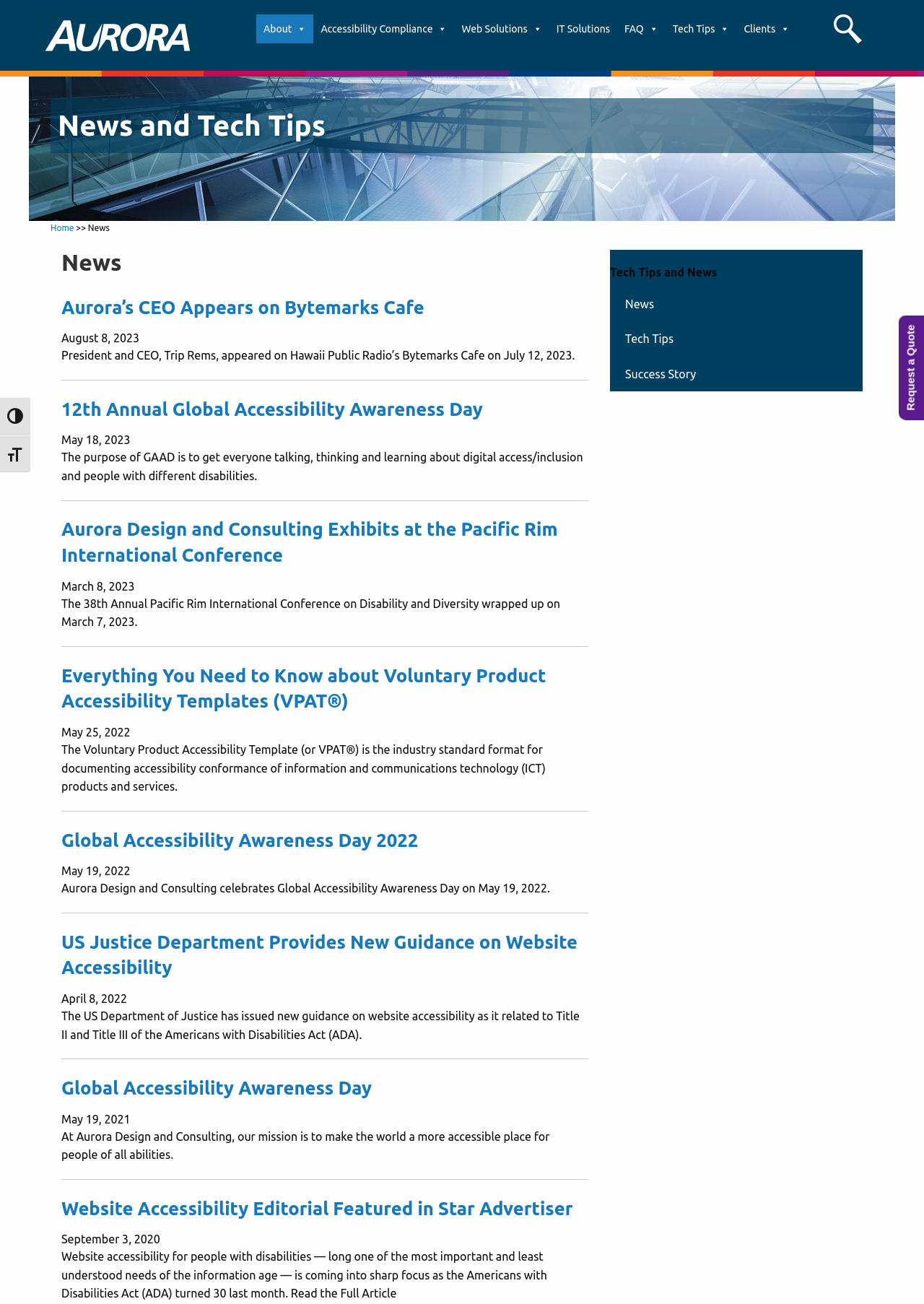Find the bounding box coordinates of the area to click in order to follow the instruction: "Read the 'News and Tech Tips' article".

[0.66, 0.192, 0.934, 0.3]